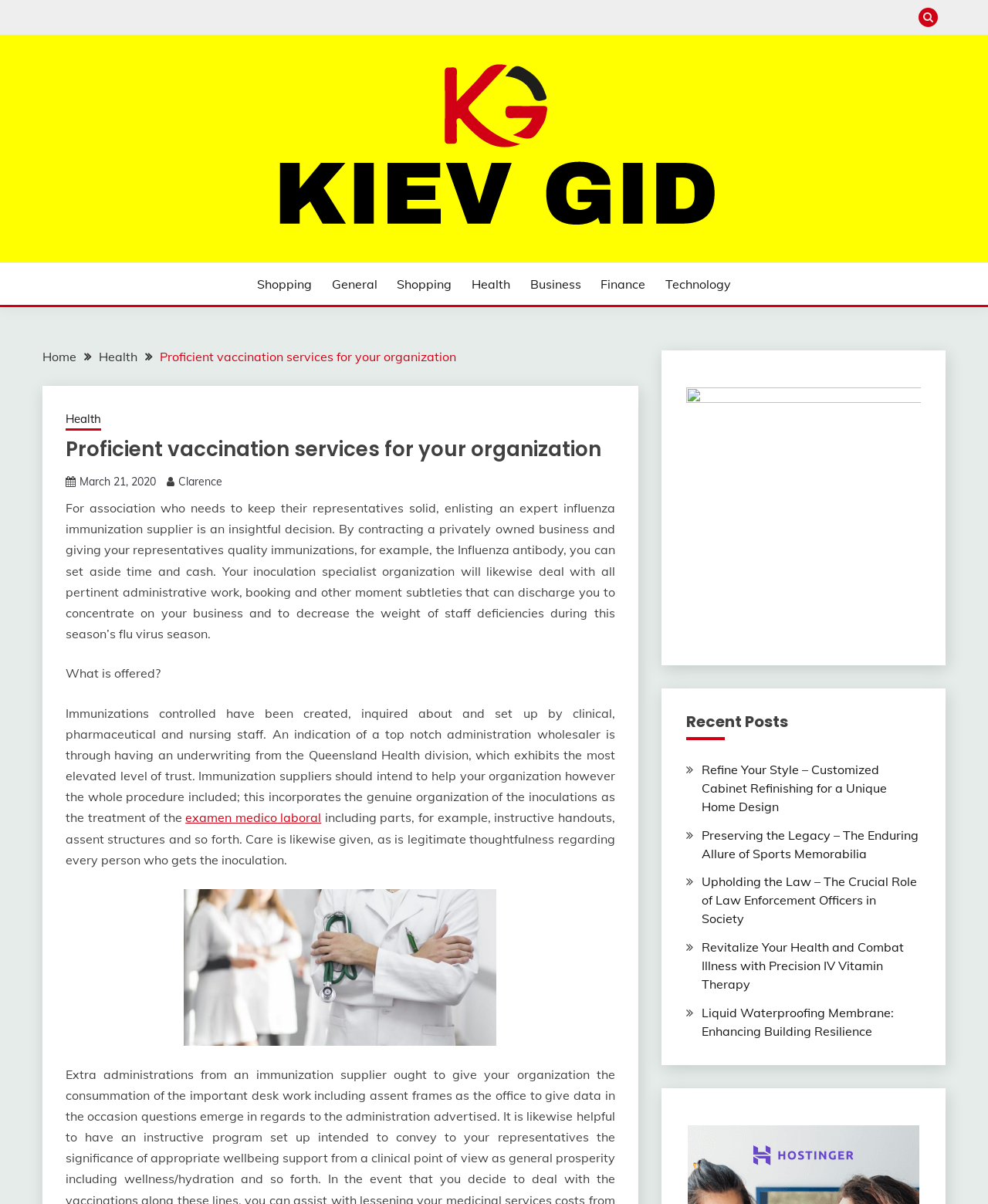Answer the following inquiry with a single word or phrase:
What is included in the immunization process?

Educational handouts and consent forms